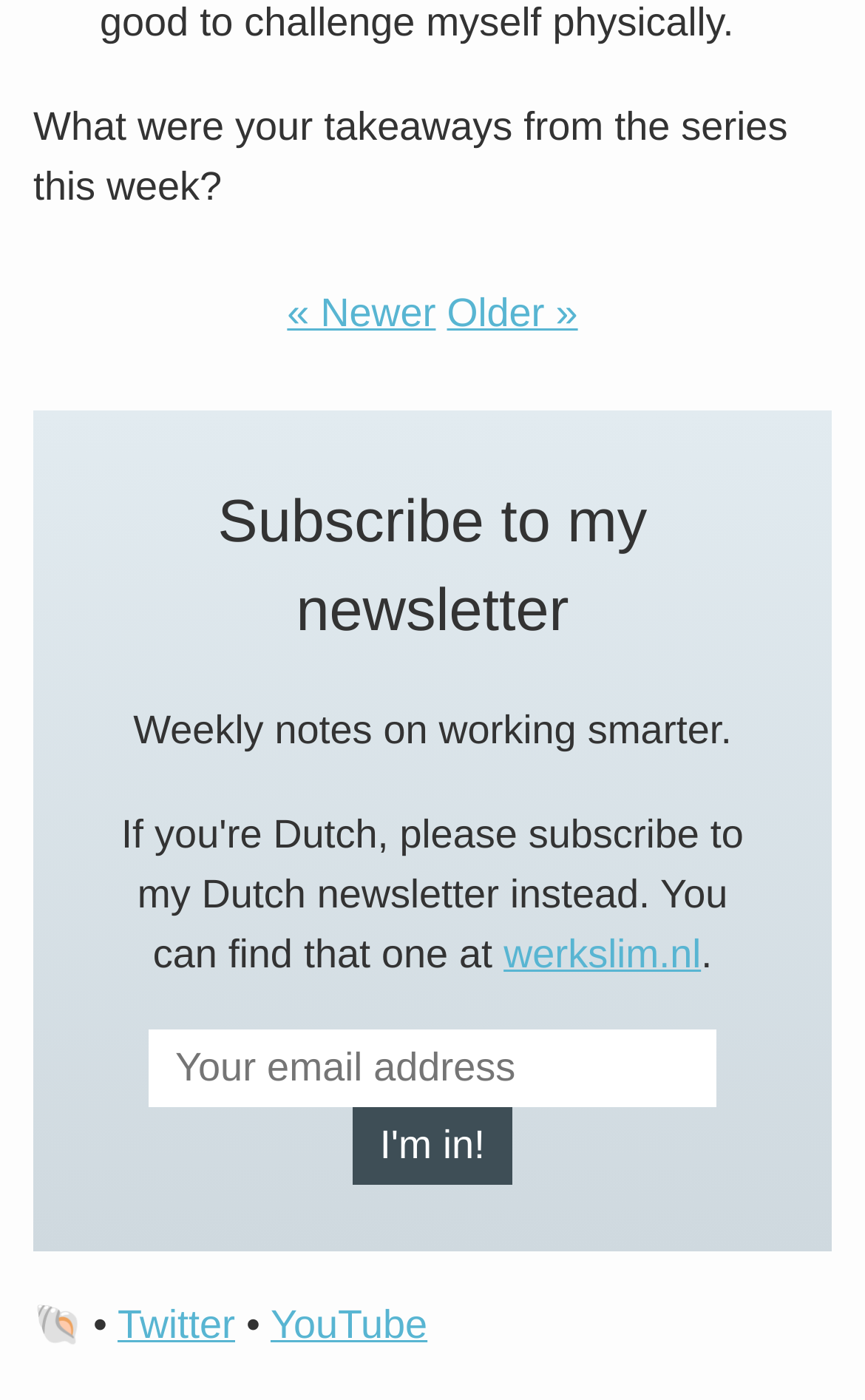How can you subscribe to the newsletter?
Answer the question in a detailed and comprehensive manner.

The question is asking about the process of subscribing to the newsletter. By looking at the textbox element with the text 'Your email address' and the button element with the text 'I'm in!', we can infer that to subscribe to the newsletter, you need to enter your email address in the textbox and click the 'I'm in!' button.